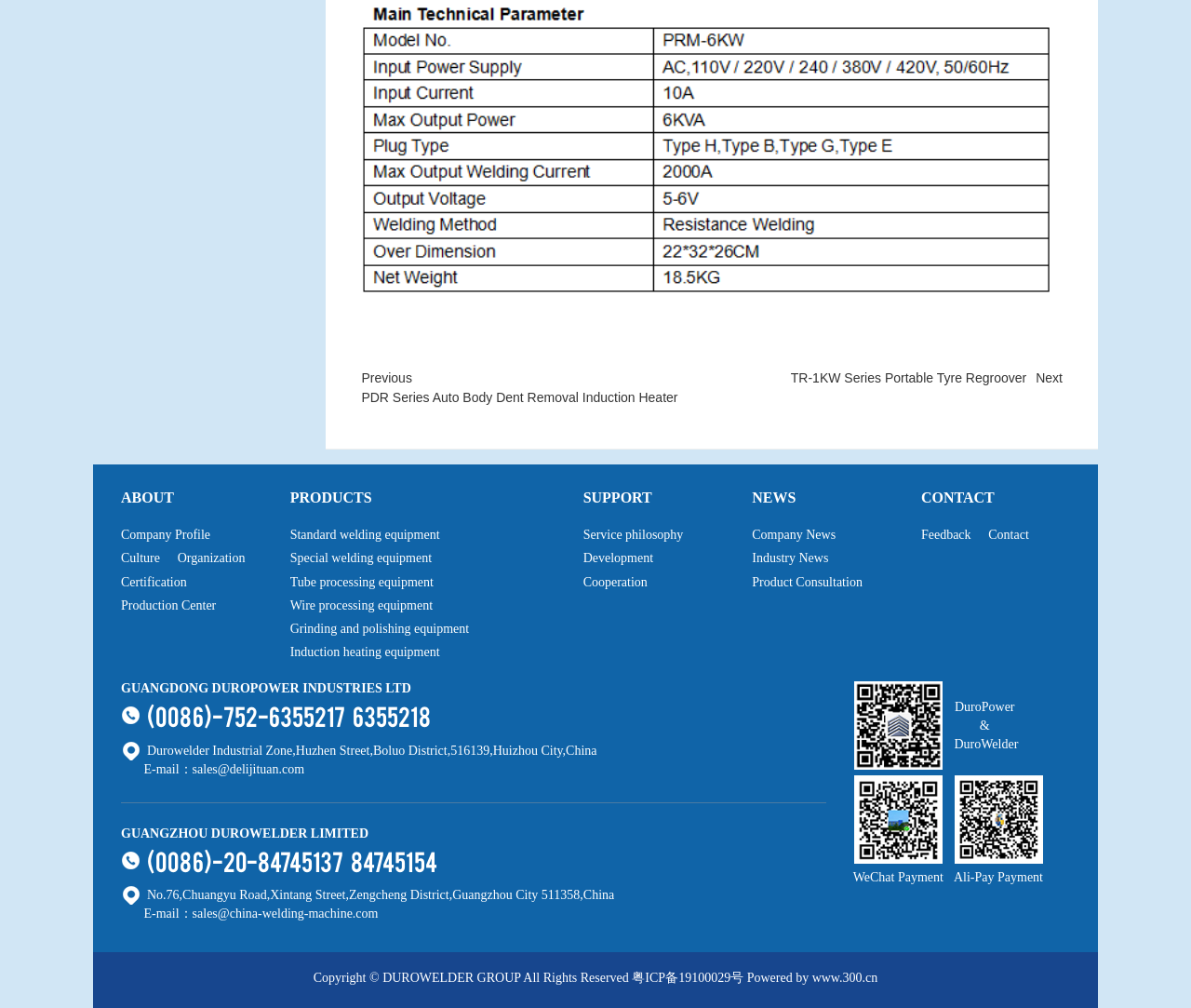Find the bounding box of the UI element described as: "TR-1KW Series Portable Tyre Regroover". The bounding box coordinates should be given as four float values between 0 and 1, i.e., [left, top, right, bottom].

[0.664, 0.365, 0.862, 0.385]